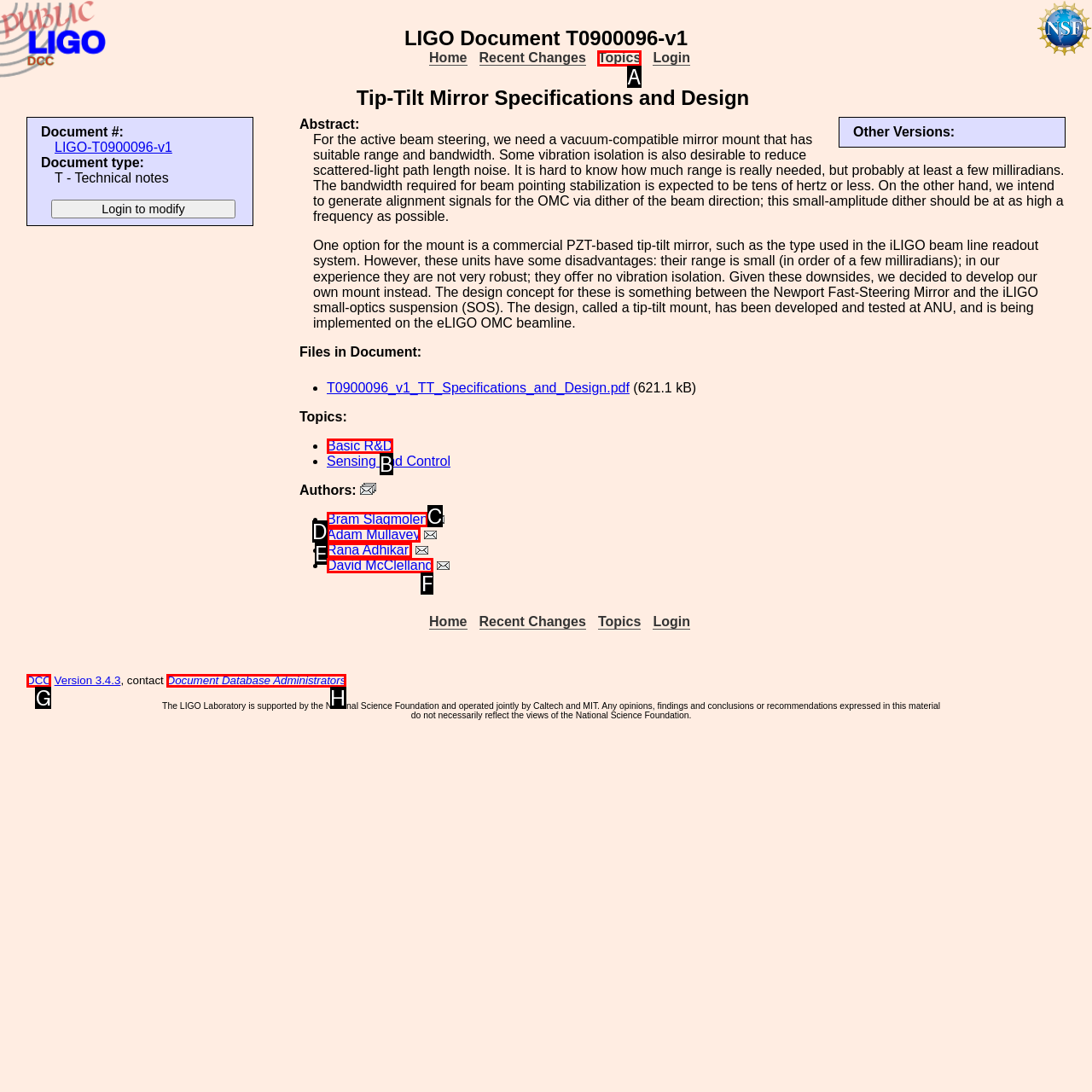Which UI element matches this description: Bonus?
Reply with the letter of the correct option directly.

None